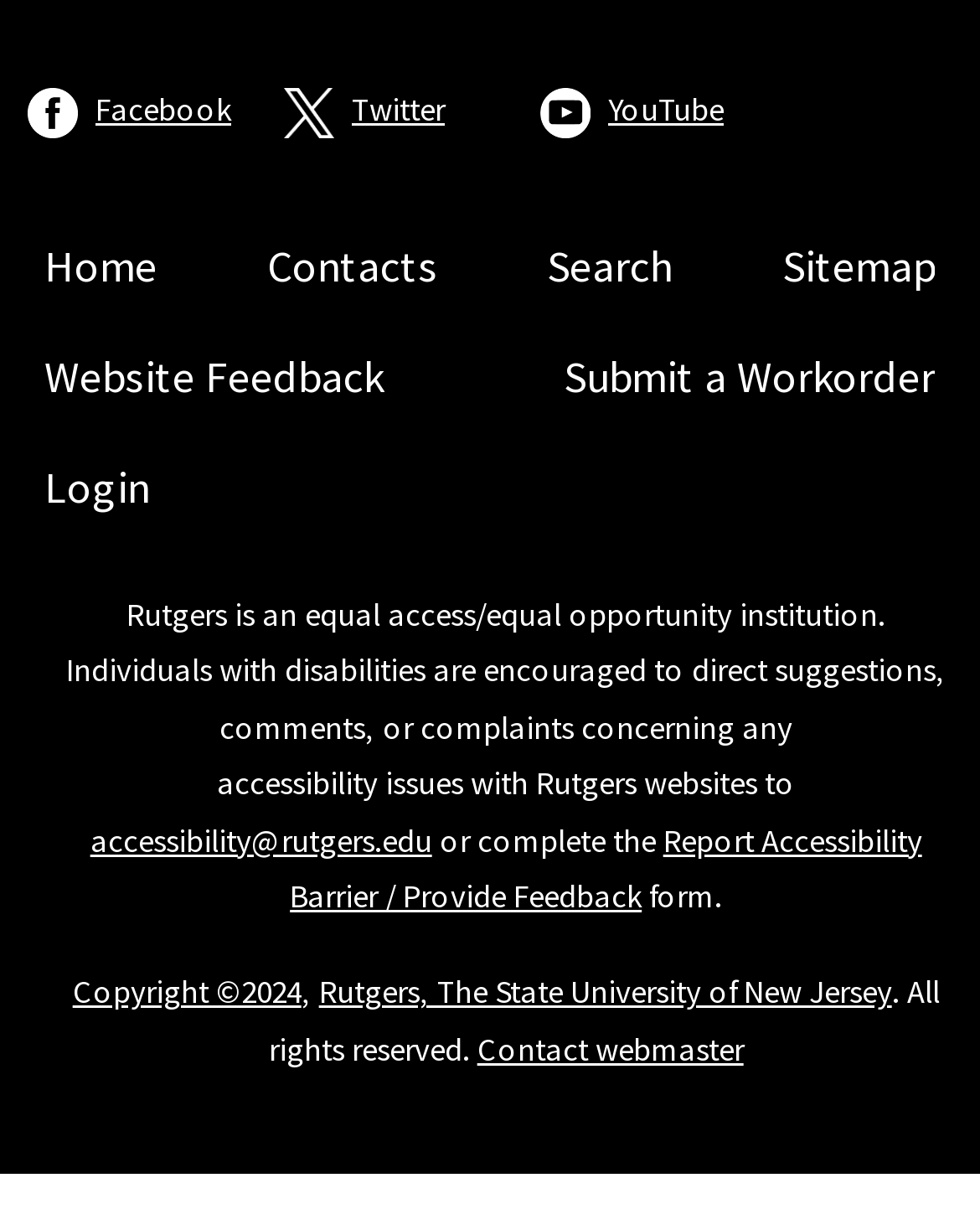Identify the coordinates of the bounding box for the element that must be clicked to accomplish the instruction: "Report Accessibility Barrier".

[0.296, 0.674, 0.941, 0.754]